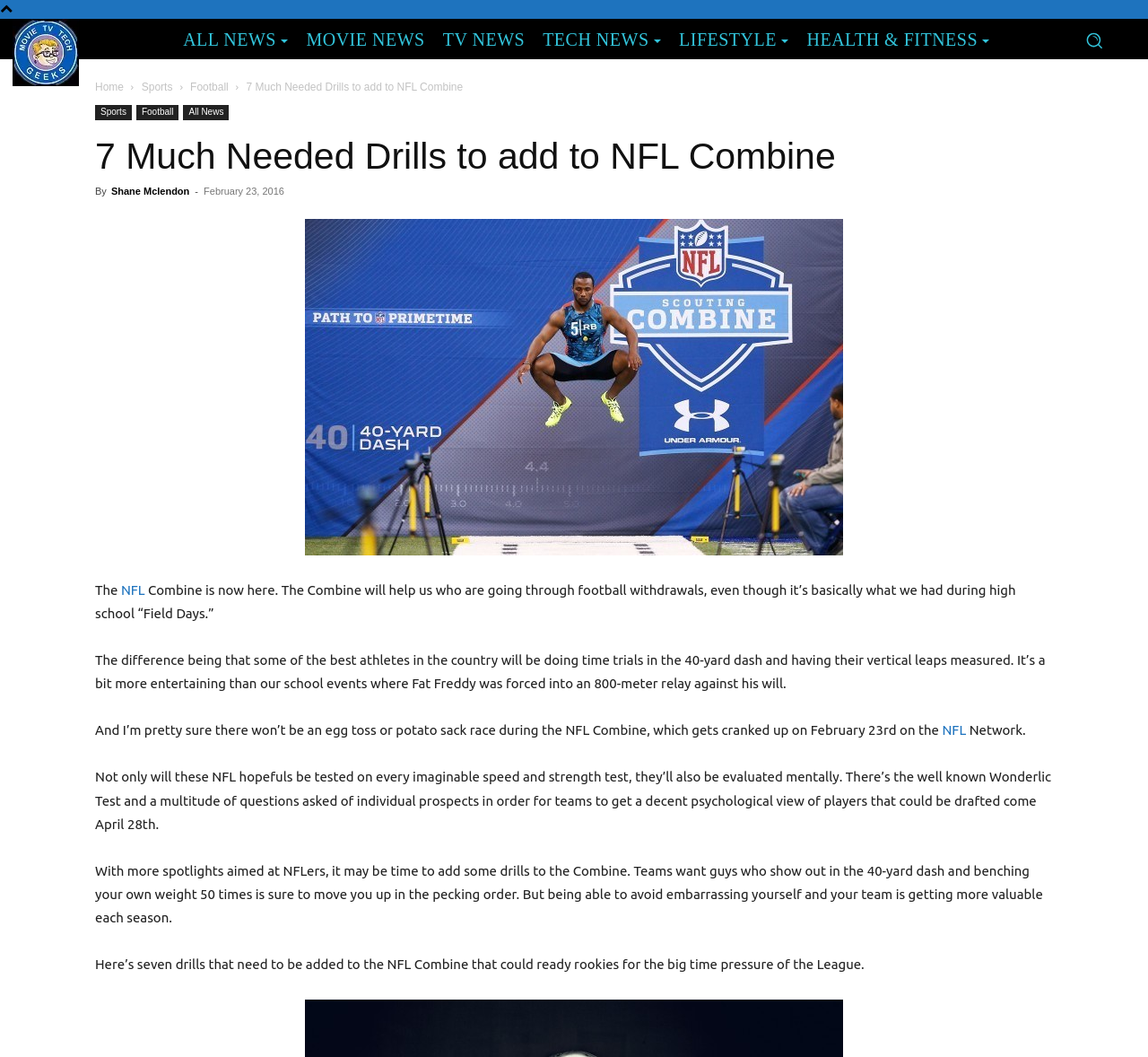Please find the bounding box coordinates of the element's region to be clicked to carry out this instruction: "Go to 'Football' page".

[0.166, 0.076, 0.199, 0.088]